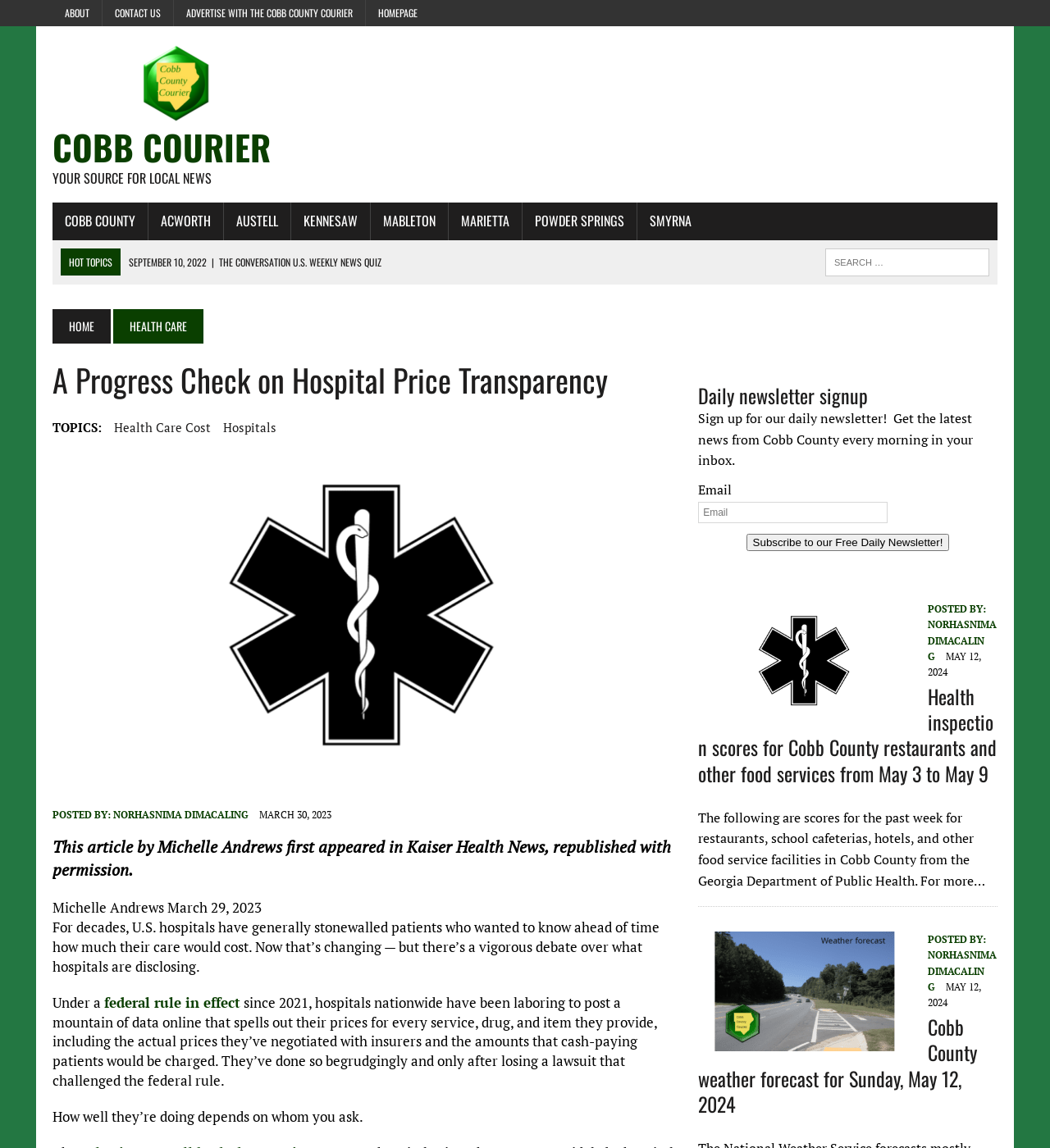Locate the bounding box coordinates of the clickable part needed for the task: "Check the weather forecast for Sunday, May 12, 2024".

[0.665, 0.882, 0.931, 0.974]